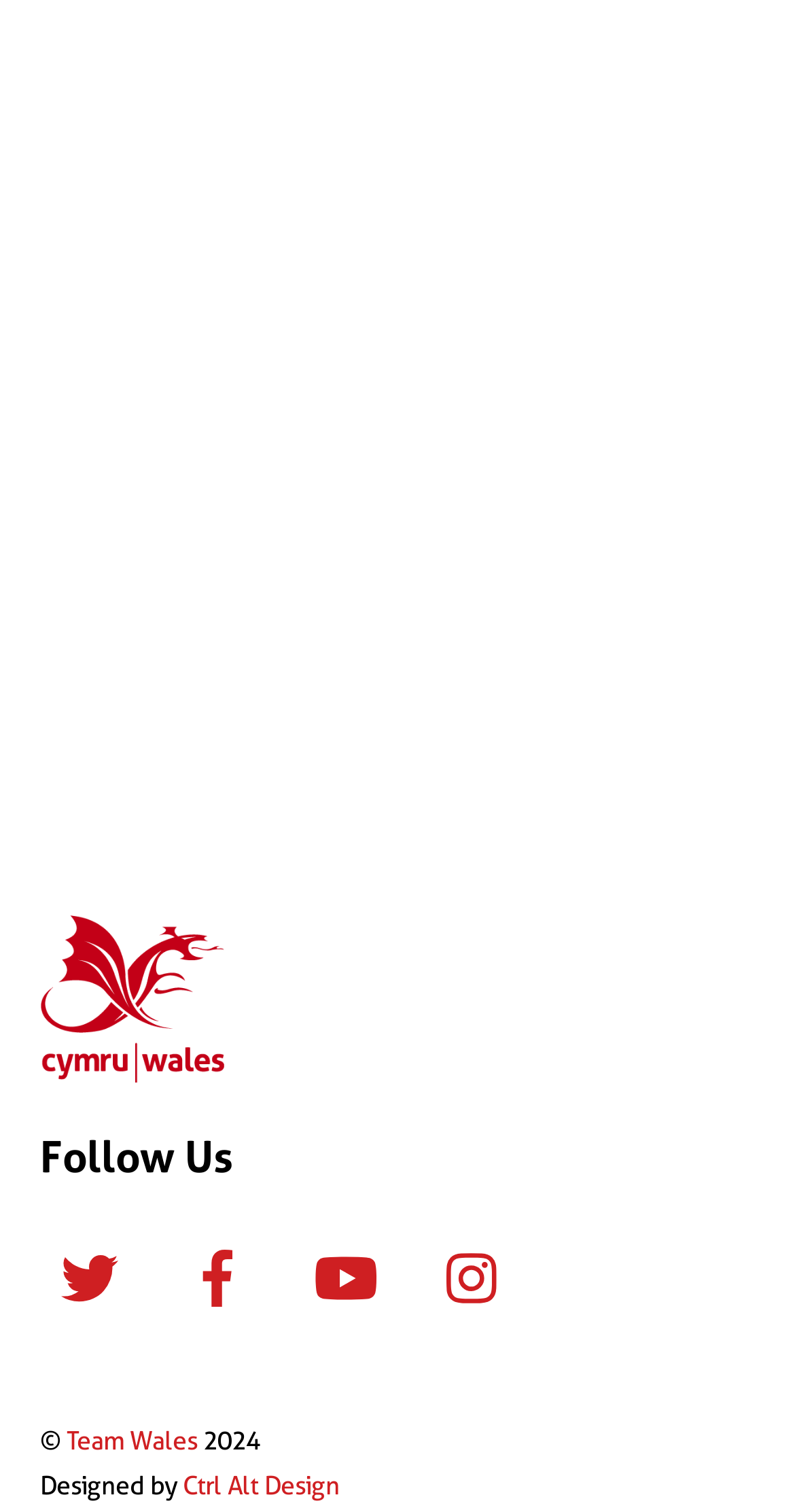Find the bounding box coordinates of the element to click in order to complete the given instruction: "Check the copyright information."

[0.05, 0.94, 0.083, 0.963]